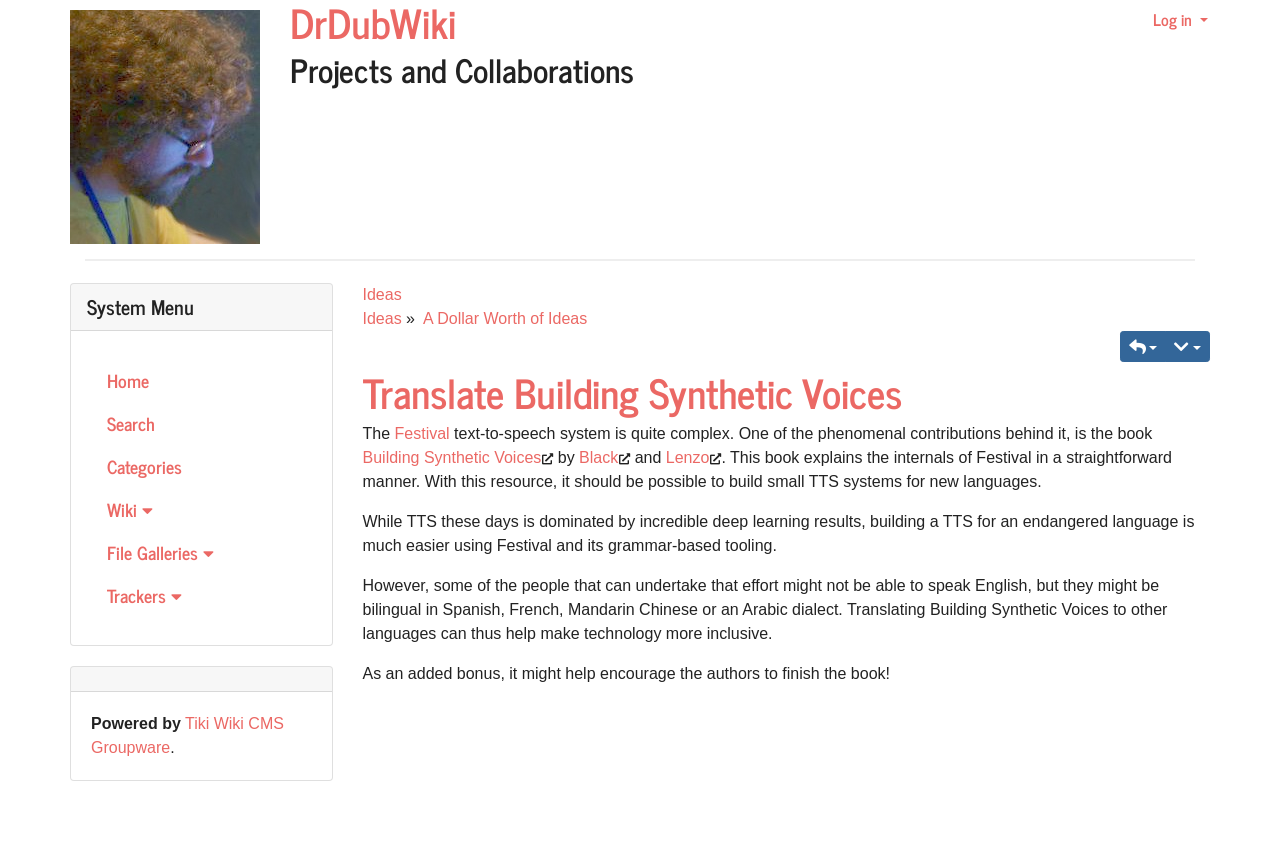Is the 'Log in' button located at the top-right corner of the webpage?
Use the screenshot to answer the question with a single word or phrase.

Yes